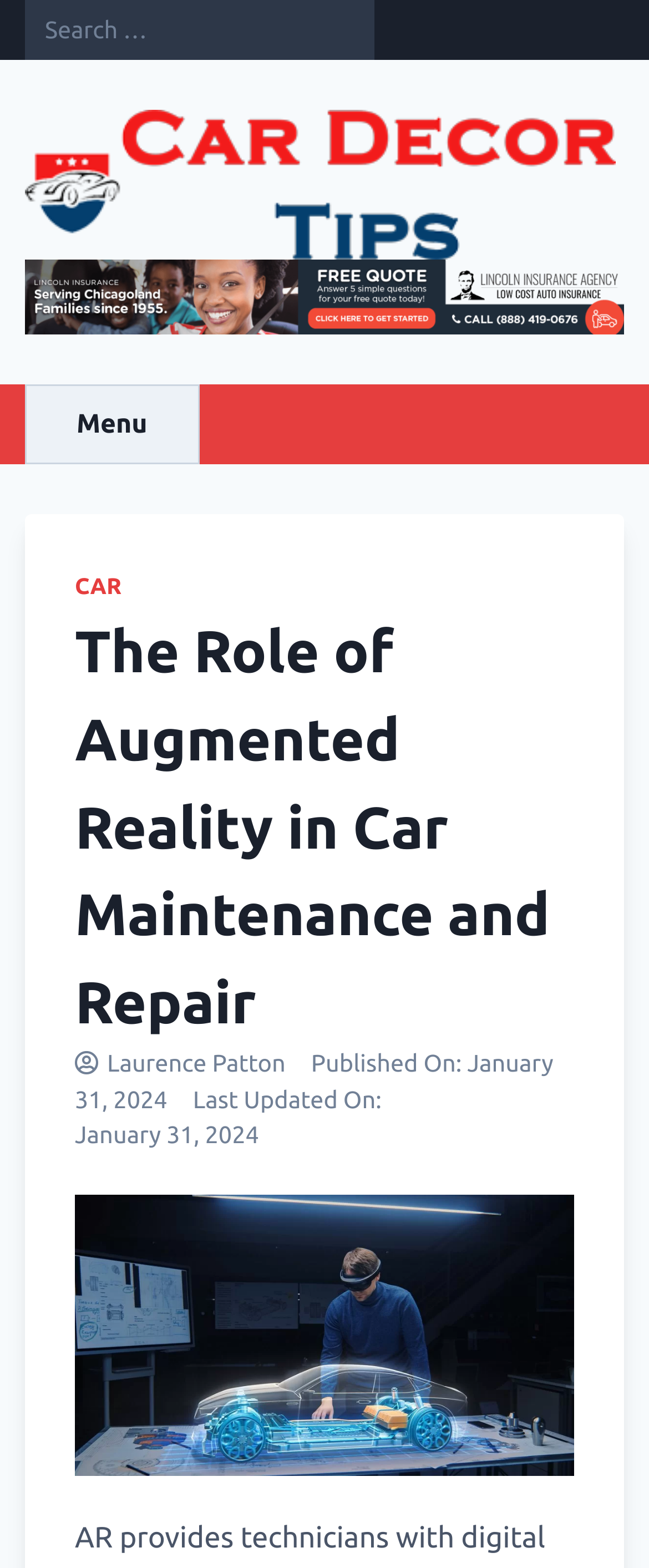Using the elements shown in the image, answer the question comprehensively: What is the category of the menu item?

I determined the category of the menu item by examining the link element with the text 'CAR' inside the menu button, which is likely a top-level category or section of the website.